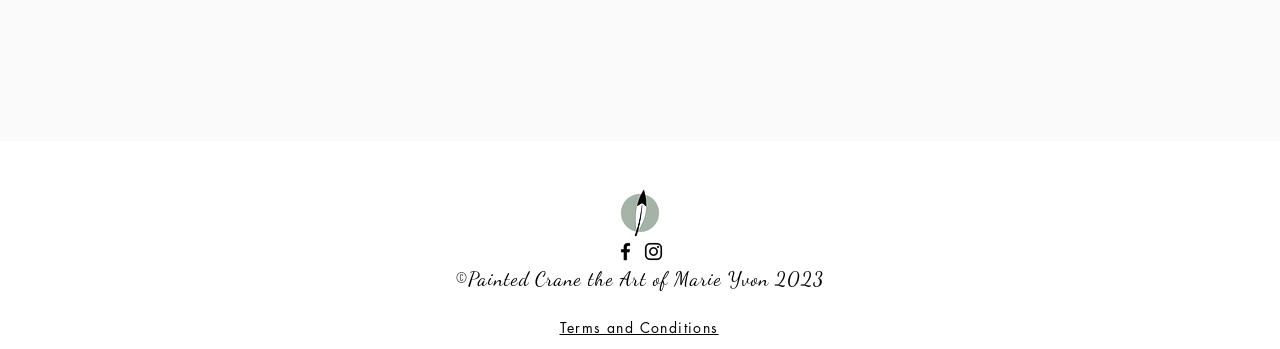Calculate the bounding box coordinates for the UI element based on the following description: "Vector 7000 Vector 5000 Parts". Ensure the coordinates are four float numbers between 0 and 1, i.e., [left, top, right, bottom].

None